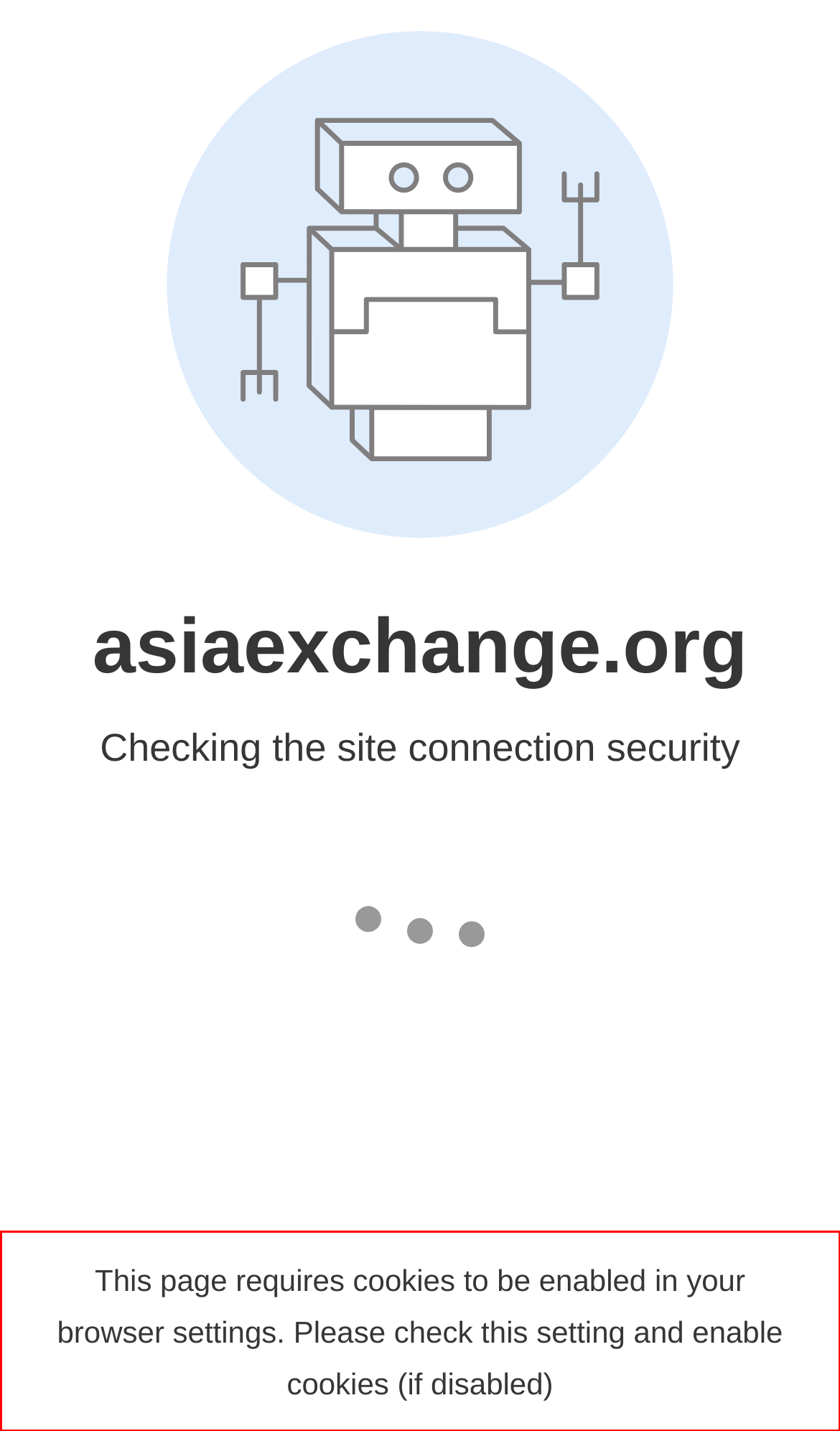Look at the screenshot of the webpage, locate the red rectangle bounding box, and generate the text content that it contains.

This page requires cookies to be enabled in your browser settings. Please check this setting and enable cookies (if disabled)